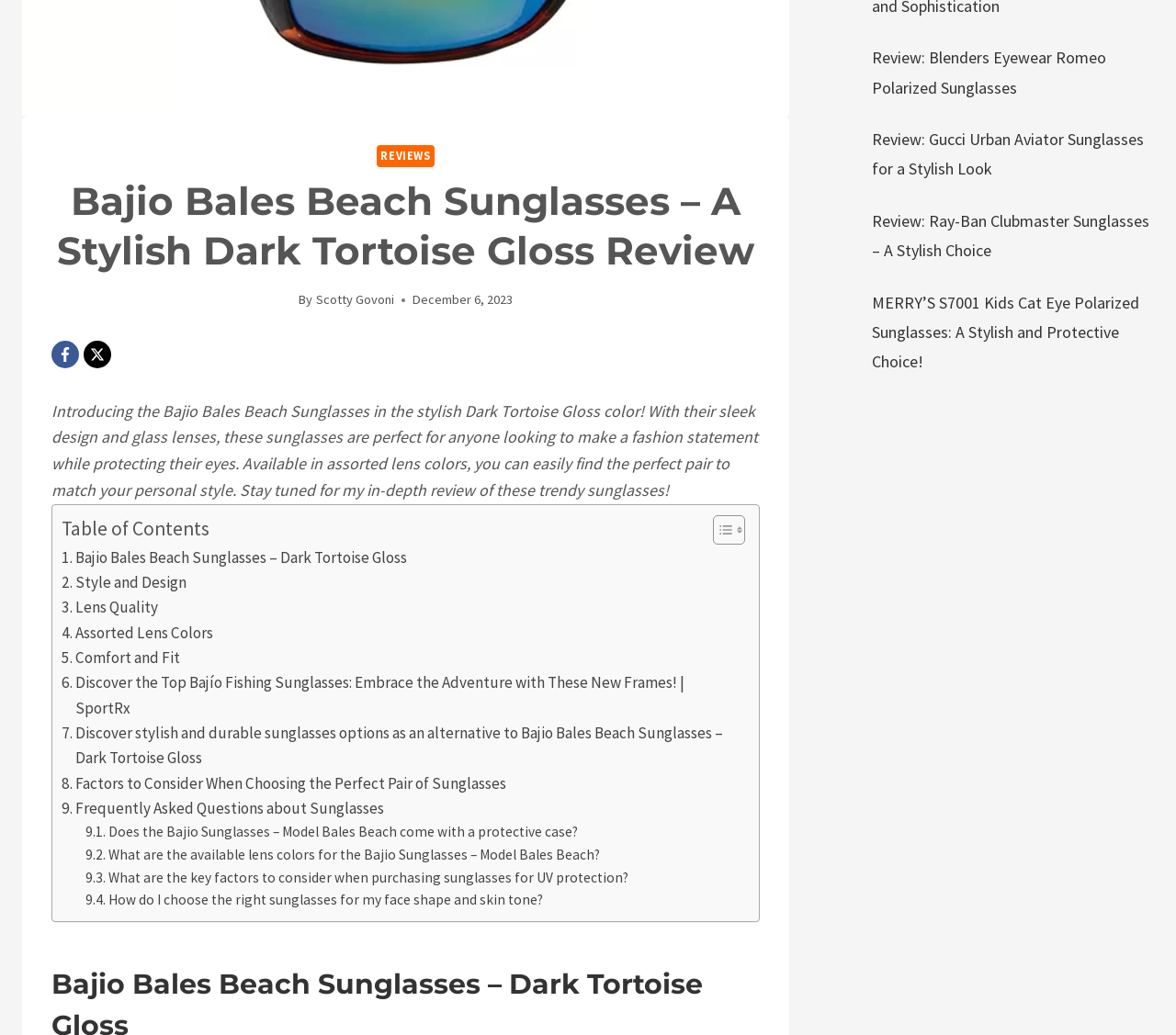Given the element description Style and Design, specify the bounding box coordinates of the corresponding UI element in the format (top-left x, top-left y, bottom-right x, bottom-right y). All values must be between 0 and 1.

[0.052, 0.551, 0.159, 0.575]